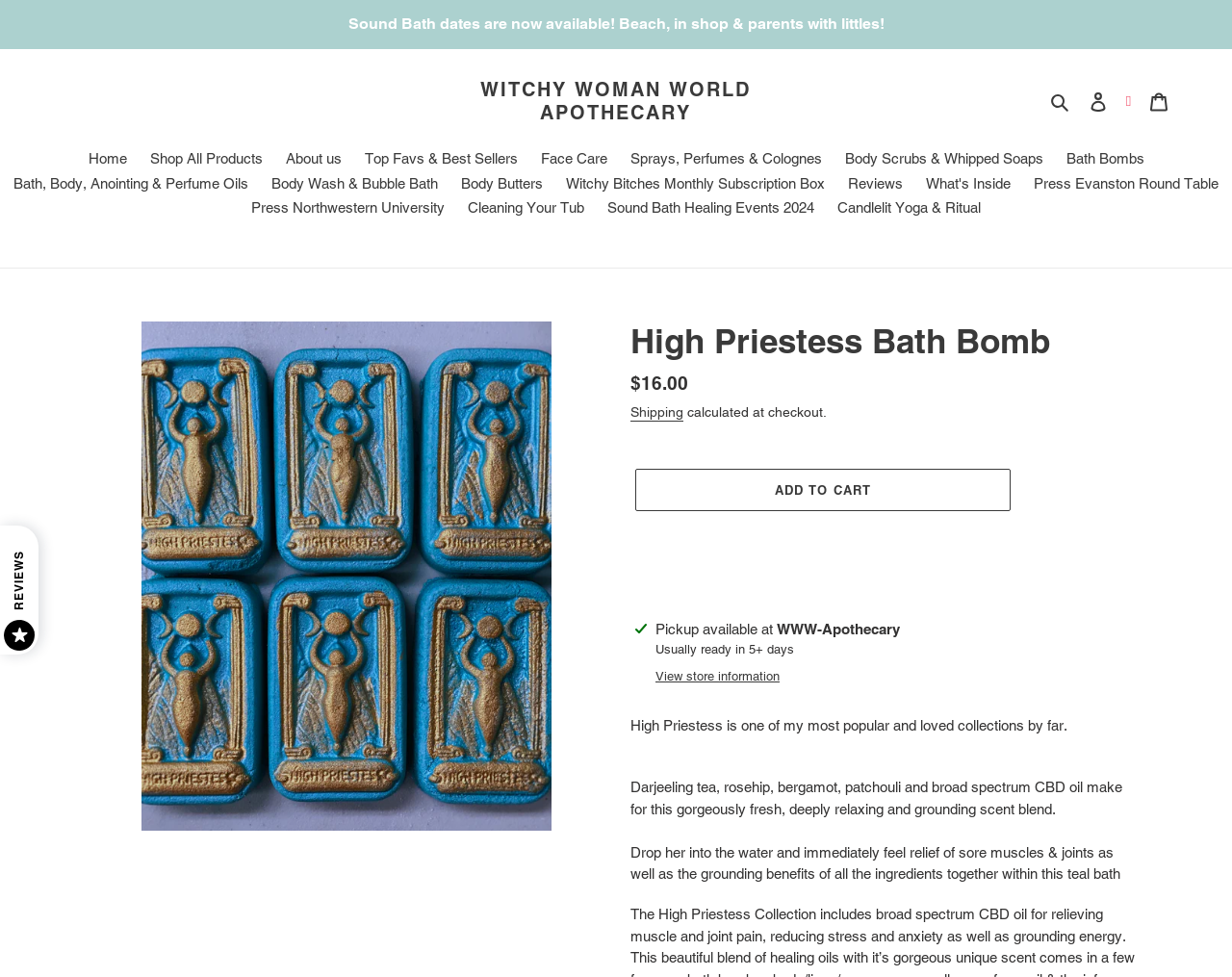Please identify the bounding box coordinates of the element I should click to complete this instruction: 'Add to cart'. The coordinates should be given as four float numbers between 0 and 1, like this: [left, top, right, bottom].

[0.516, 0.48, 0.82, 0.523]